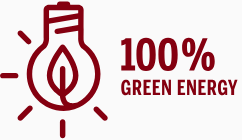Based on what you see in the screenshot, provide a thorough answer to this question: What is the commitment emphasized in the text?

The bold text '100% GREEN ENERGY' is prominently displayed beside the stylized light bulb graphic, emphasizing a commitment to renewable energy sources.